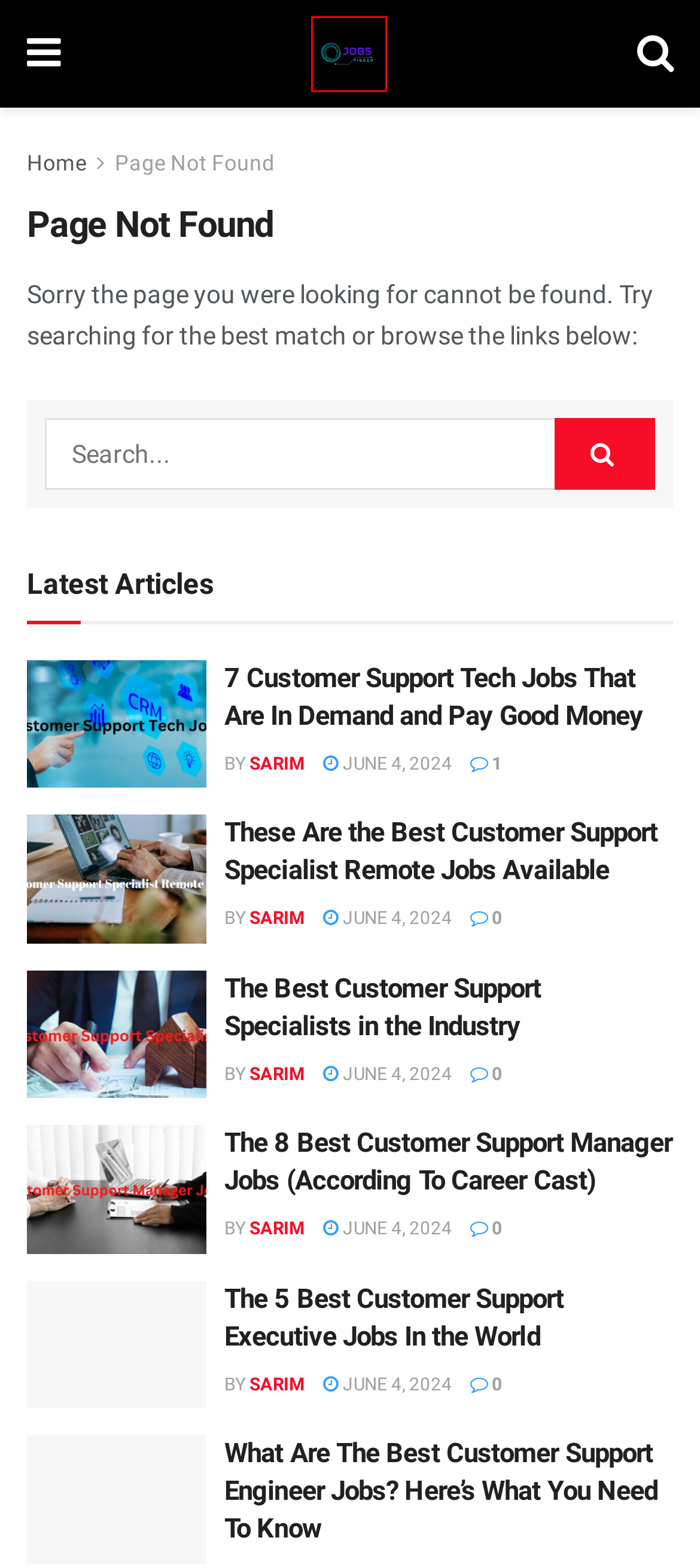You have a screenshot of a webpage with a red rectangle bounding box. Identify the best webpage description that corresponds to the new webpage after clicking the element within the red bounding box. Here are the candidates:
A. 7 Customer Support Tech Jobs That Are In Demand and Pay Good Money - JOBS FINDER HUB
B. These Are the Best Customer Support Specialist Remote Jobs Available - JOBS FINDER HUB
C. Home - JOBS FINDER HUB
D. What Are The Best Customer Support Engineer Jobs? Here's What You Need To Know - JOBS FINDER HUB
E. The Best Customer Support Specialists in the Industry - JOBS FINDER HUB
F. The 5 Best Customer Support Executive Jobs In the World - JOBS FINDER HUB
G. sarim - JOBS FINDER HUB
H. The 8 Best Customer Support Manager Jobs (According To Career Cast) - JOBS FINDER HUB

C